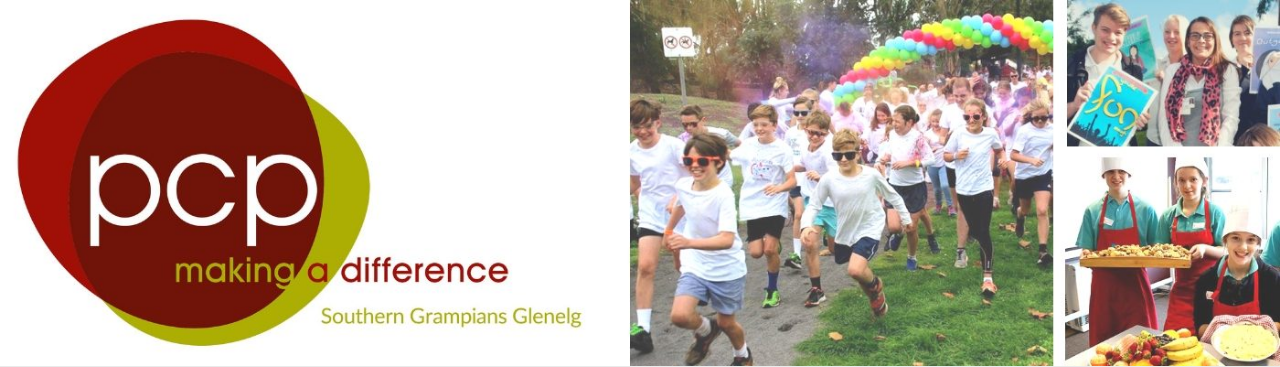What is depicted in the dynamic photos?
By examining the image, provide a one-word or phrase answer.

Children in a fun run